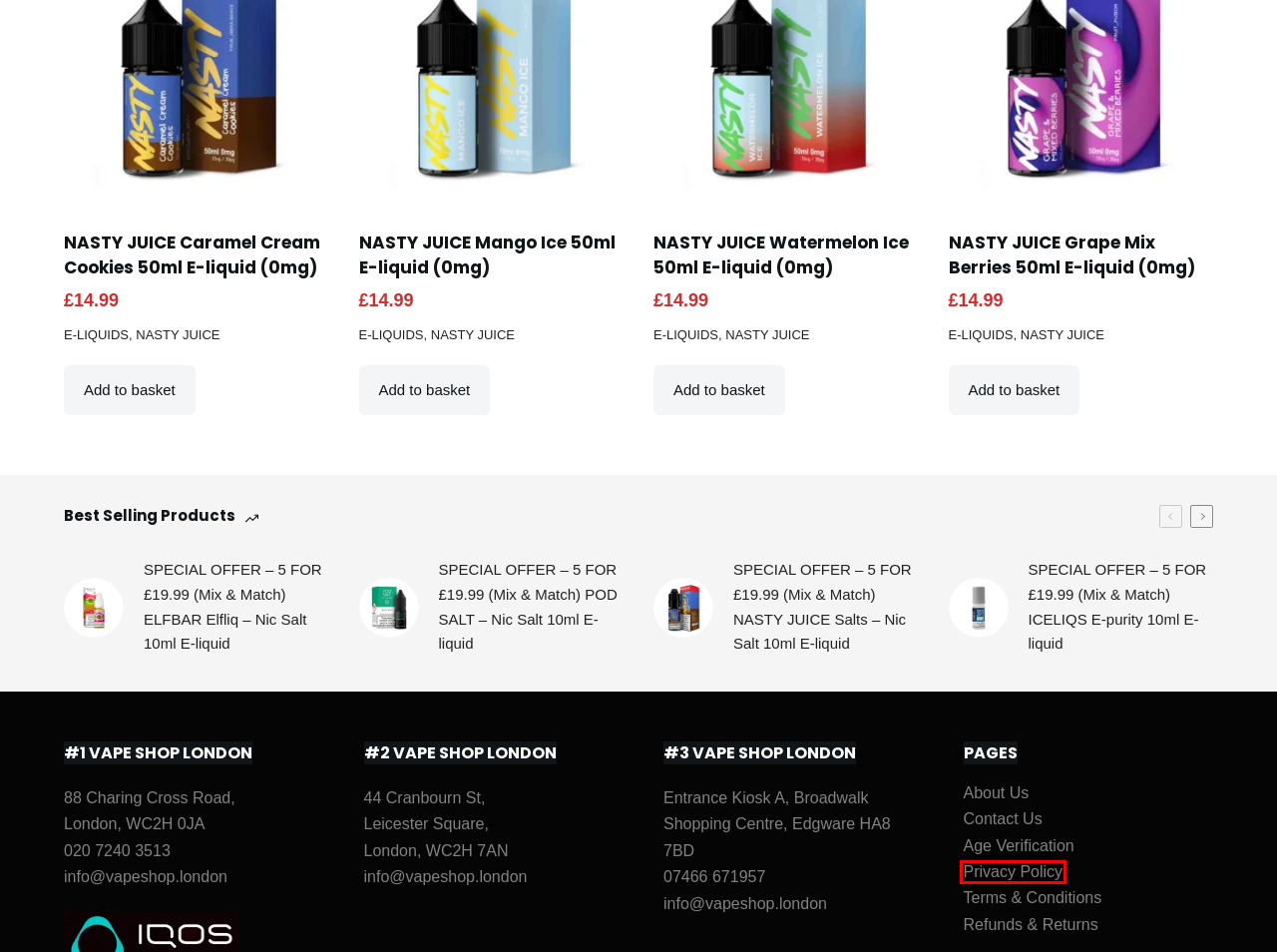Examine the screenshot of a webpage with a red bounding box around a UI element. Your task is to identify the webpage description that best corresponds to the new webpage after clicking the specified element. The given options are:
A. Refunds & Returns - Vape Shop London
B. Age Verification - Vape Shop London
C. SPECIAL OFFER - 5 FOR £19.99 ELFBAR Elfliq Nic Salt E-liquid
D. SPECIAL OFFER - 5 FOR £19.99 POD SALT Nic Salt 10ml E-liquid
E. About Us - Vape Shop London
F. Privacy Policy - Vape Shop London
G. SPECIAL OFFER - 5 FOR £19.99 NASTY JUICE Nic Salt E-liquid
H. SPECIAL OFFER - 5 FOR £19.99 ICELIQS E-purity 10ml E-liquid

F